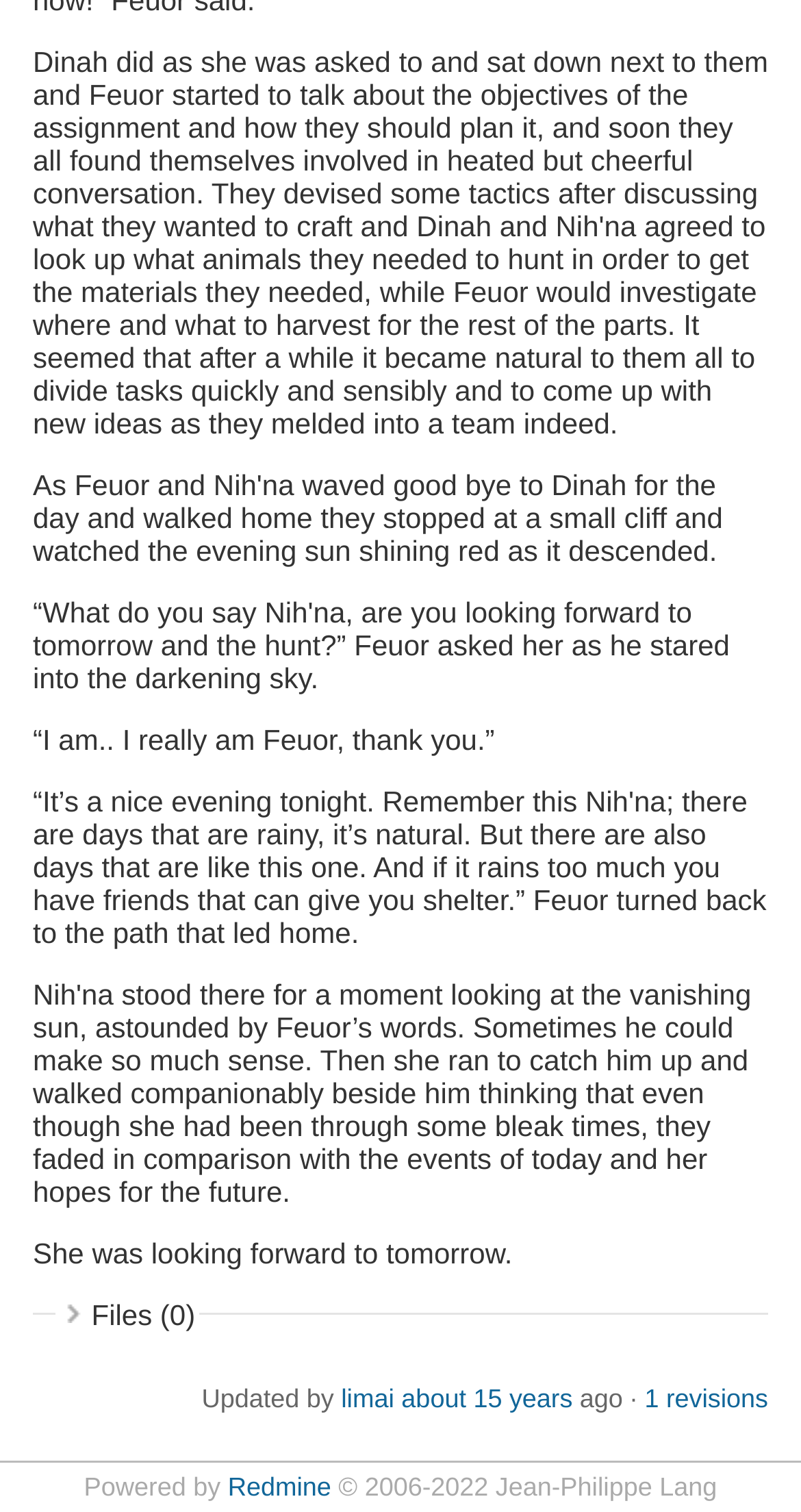Examine the image and give a thorough answer to the following question:
What is the copyright information of this website?

I found the answer by looking at the text '© 2006-2022 Jean-Philippe Lang' which is located at the bottom of the webpage, suggesting that it is the copyright information of this website.